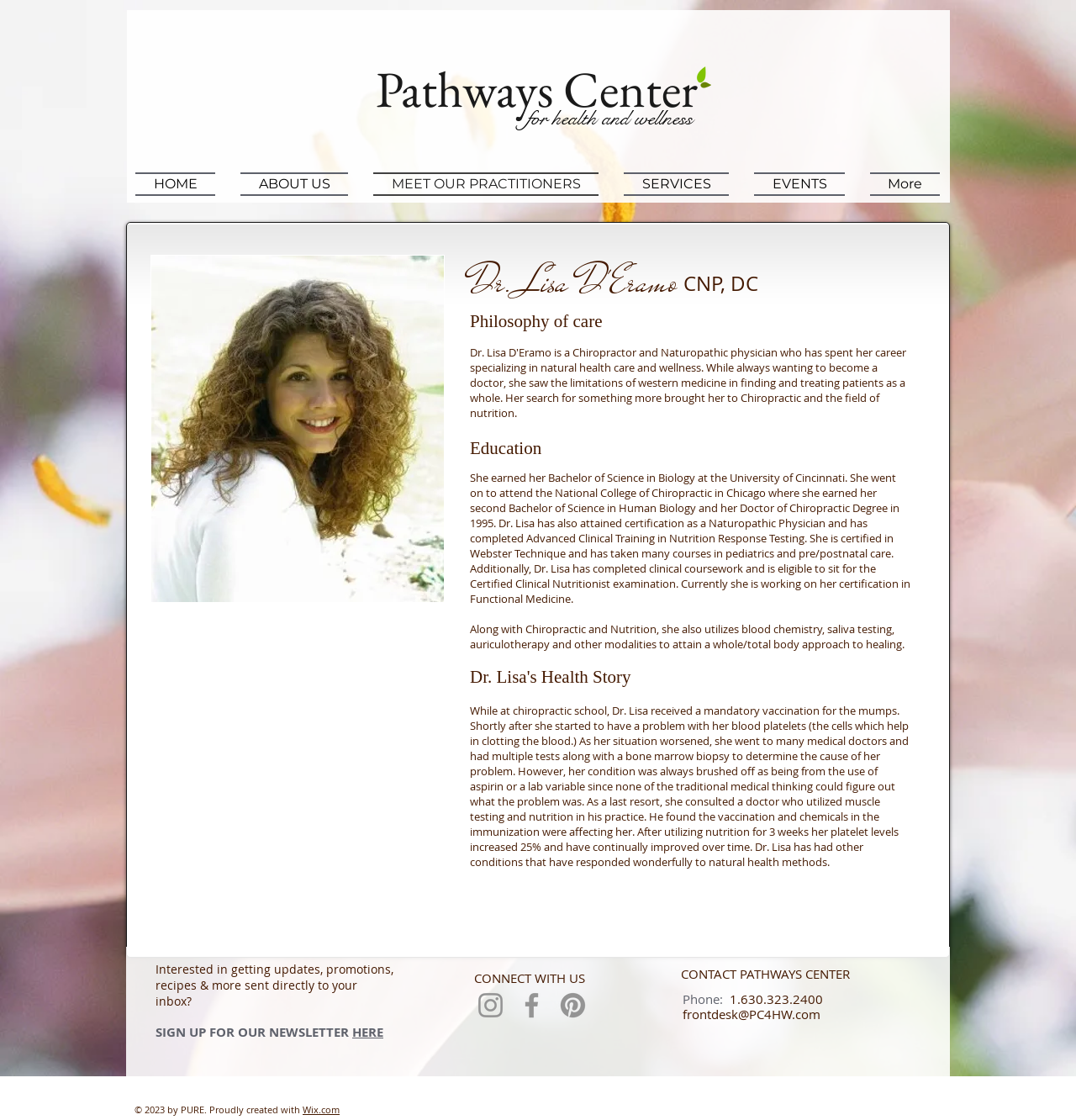Give a one-word or short phrase answer to the question: 
What is the name of the practitioner featured on this page?

Dr. Lisa D'Eramo